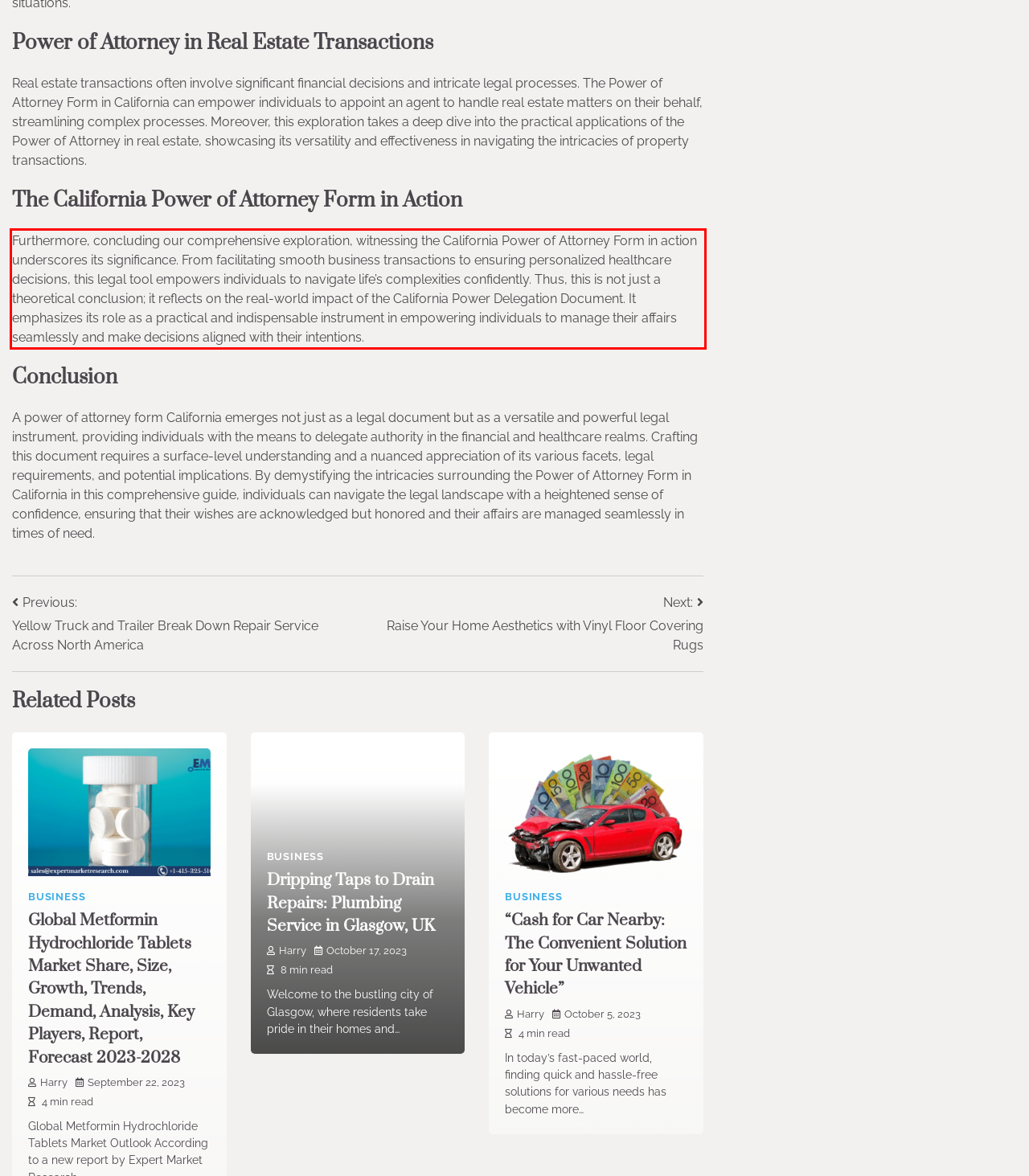Given a screenshot of a webpage, identify the red bounding box and perform OCR to recognize the text within that box.

Furthermore, concluding our comprehensive exploration, witnessing the California Power of Attorney Form in action underscores its significance. From facilitating smooth business transactions to ensuring personalized healthcare decisions, this legal tool empowers individuals to navigate life’s complexities confidently. Thus, this is not just a theoretical conclusion; it reflects on the real-world impact of the California Power Delegation Document. It emphasizes its role as a practical and indispensable instrument in empowering individuals to manage their affairs seamlessly and make decisions aligned with their intentions.